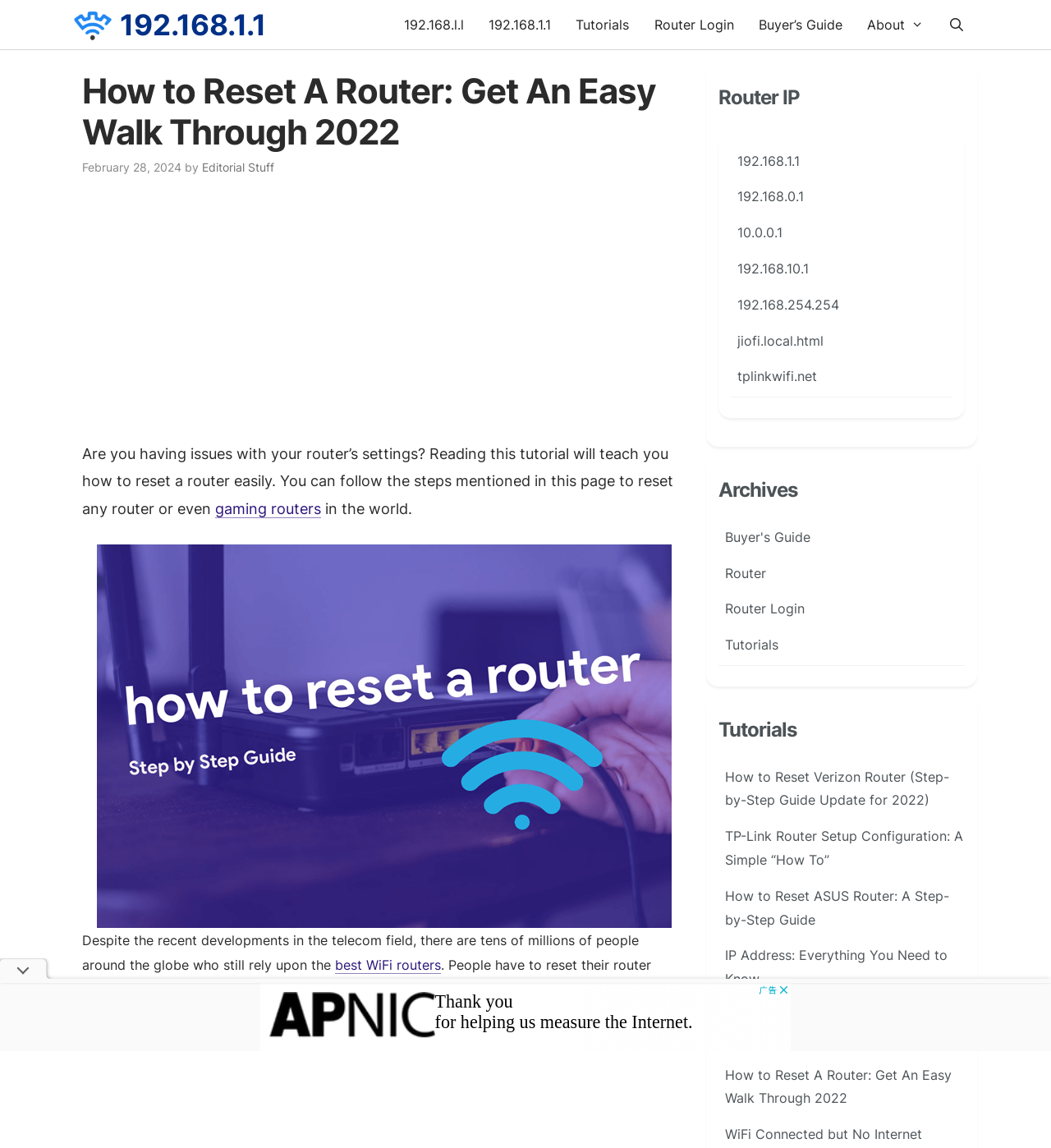Identify the bounding box coordinates of the clickable region required to complete the instruction: "Read the article about how to reset a Verizon router". The coordinates should be given as four float numbers within the range of 0 and 1, i.e., [left, top, right, bottom].

[0.69, 0.669, 0.903, 0.704]